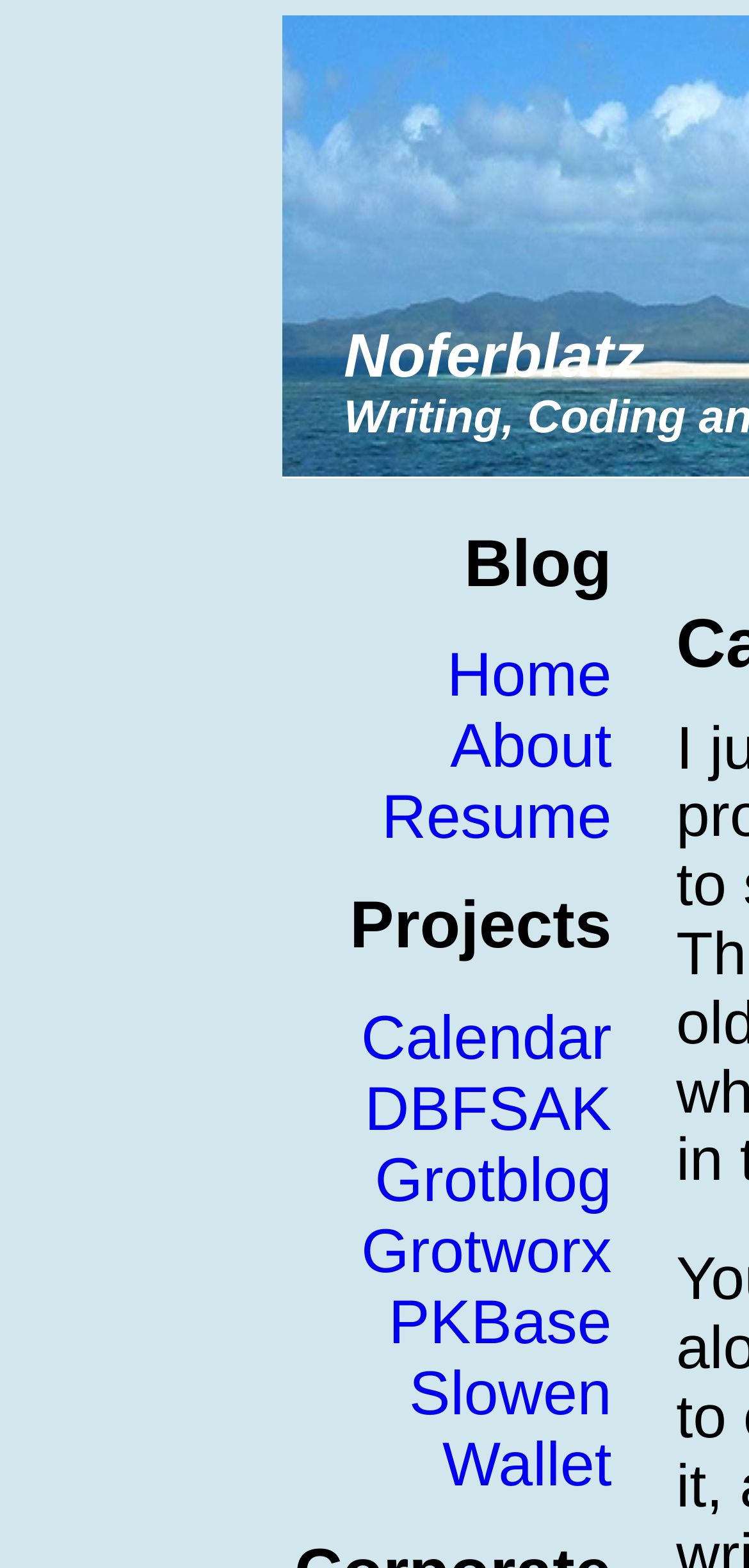Please identify the bounding box coordinates of the element on the webpage that should be clicked to follow this instruction: "view about page". The bounding box coordinates should be given as four float numbers between 0 and 1, formatted as [left, top, right, bottom].

[0.601, 0.454, 0.817, 0.498]